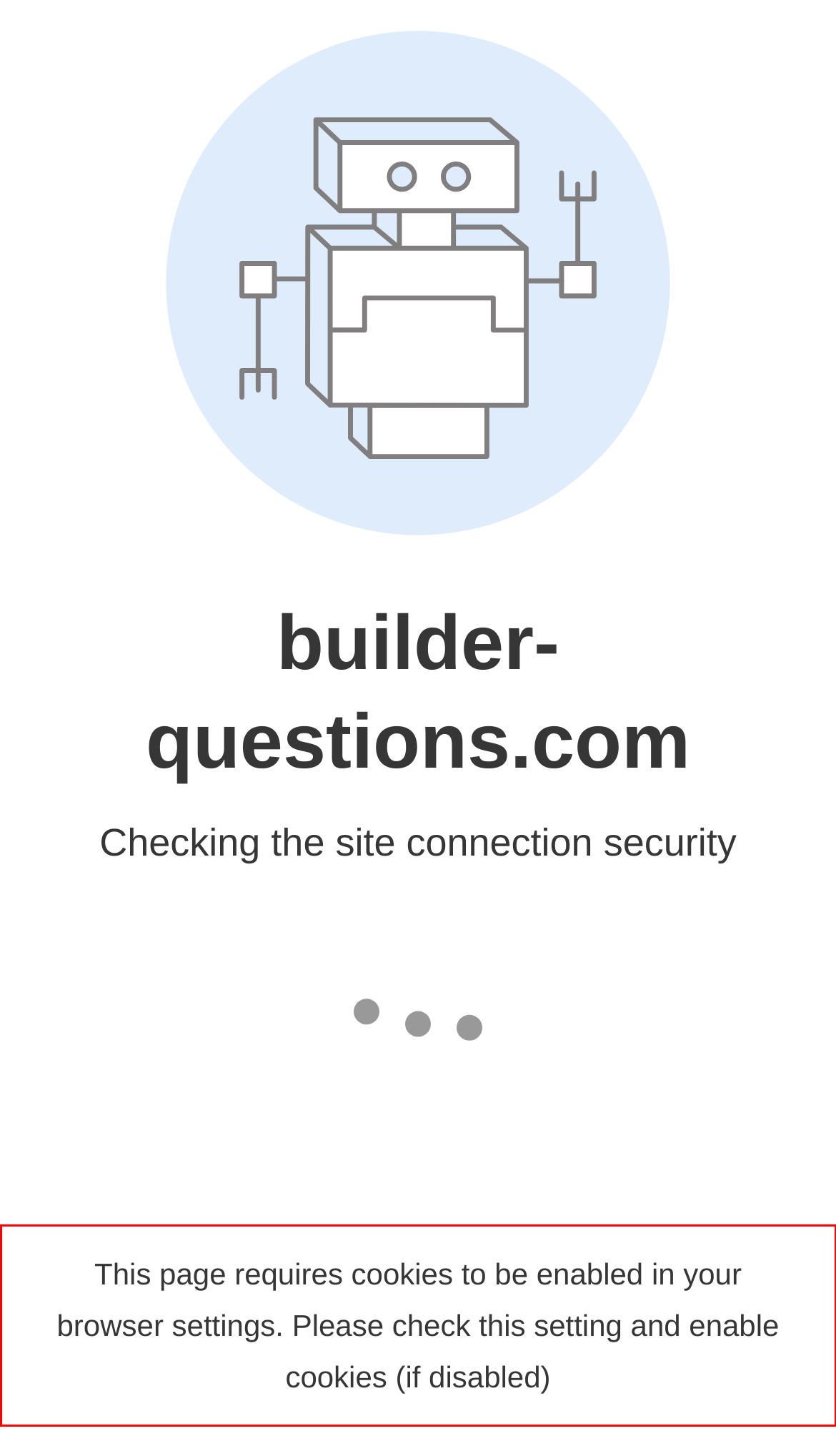Using the provided screenshot of a webpage, recognize and generate the text found within the red rectangle bounding box.

This page requires cookies to be enabled in your browser settings. Please check this setting and enable cookies (if disabled)